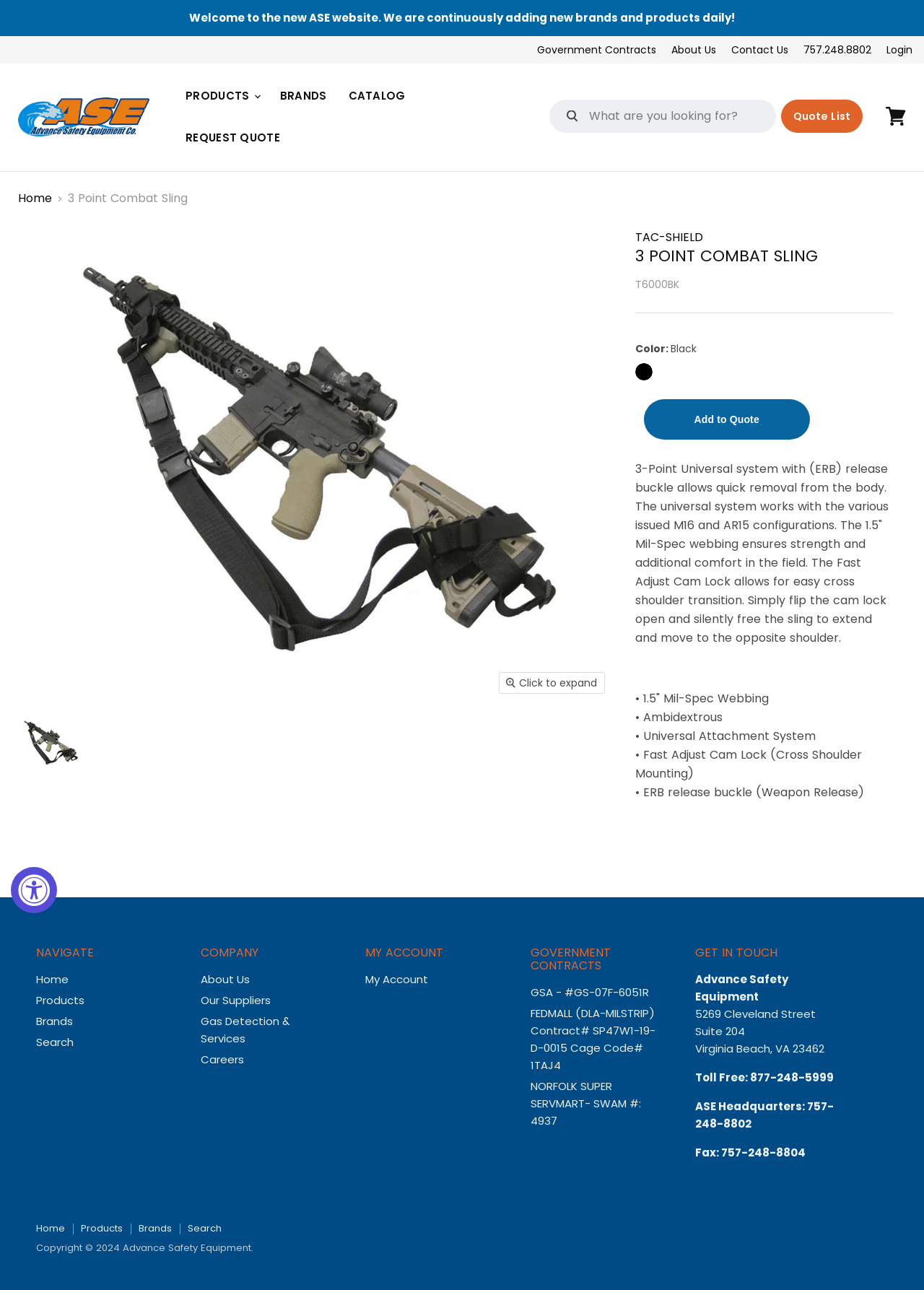Provide a one-word or short-phrase response to the question:
What is the color of the product?

Black